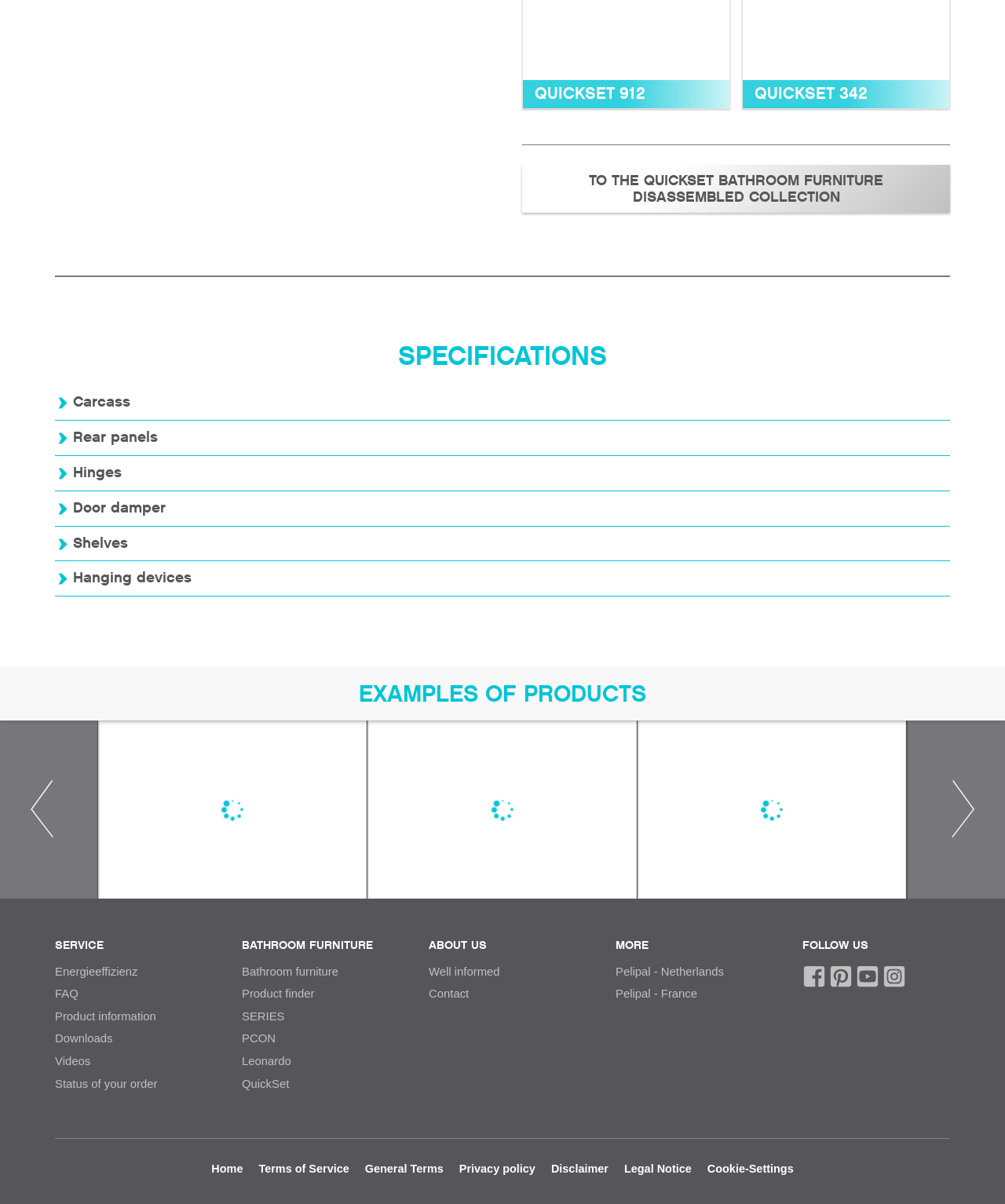Examine the image and give a thorough answer to the following question:
How many QUICKSET products are listed?

I counted the number of QUICKSET products listed on the webpage, which are QUICKSET 912 and QUICKSET 342.